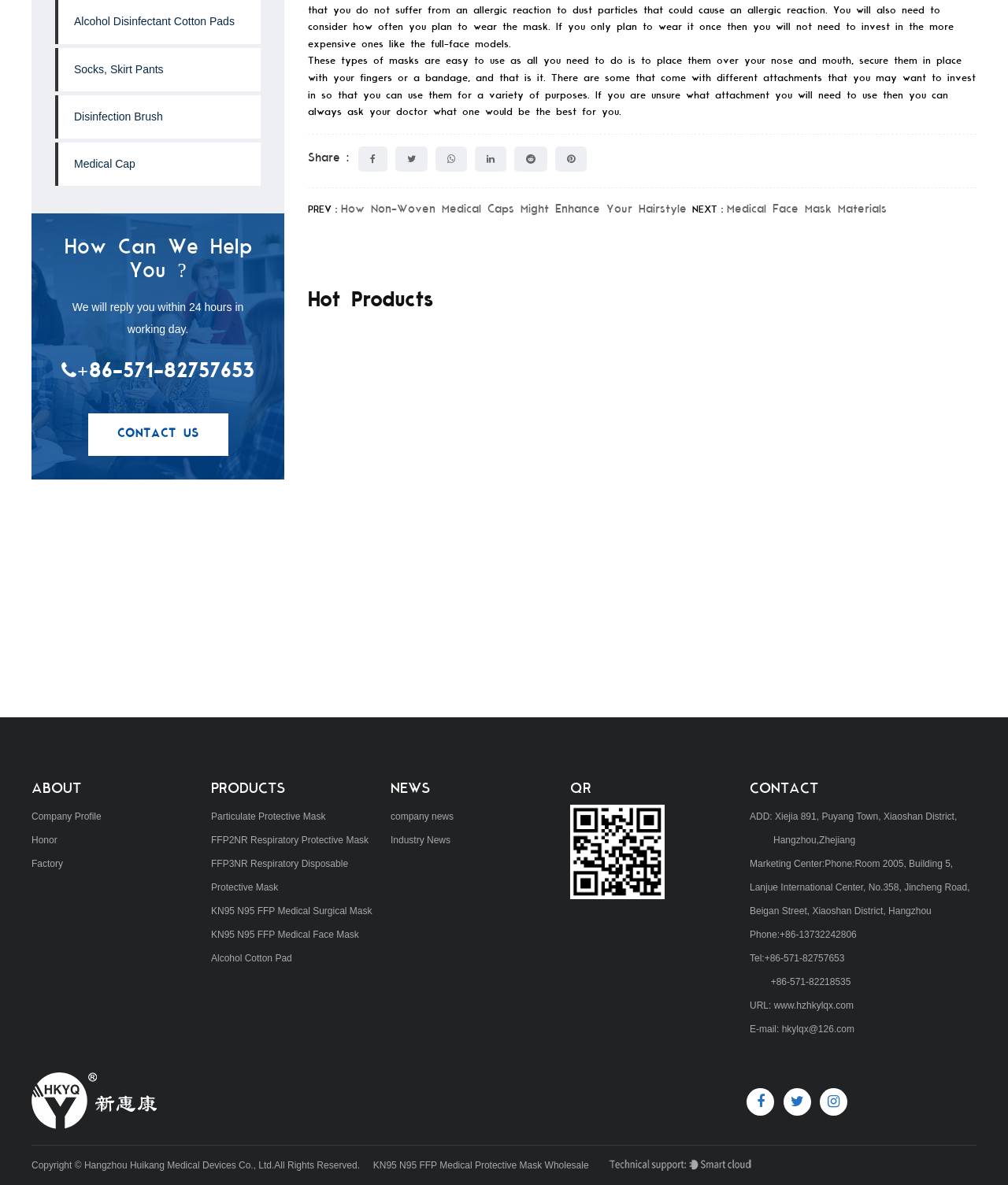Select the bounding box coordinates of the element I need to click to carry out the following instruction: "Click on 'Alcohol Disinfectant Cotton Pads'".

[0.055, 0.0, 0.259, 0.037]